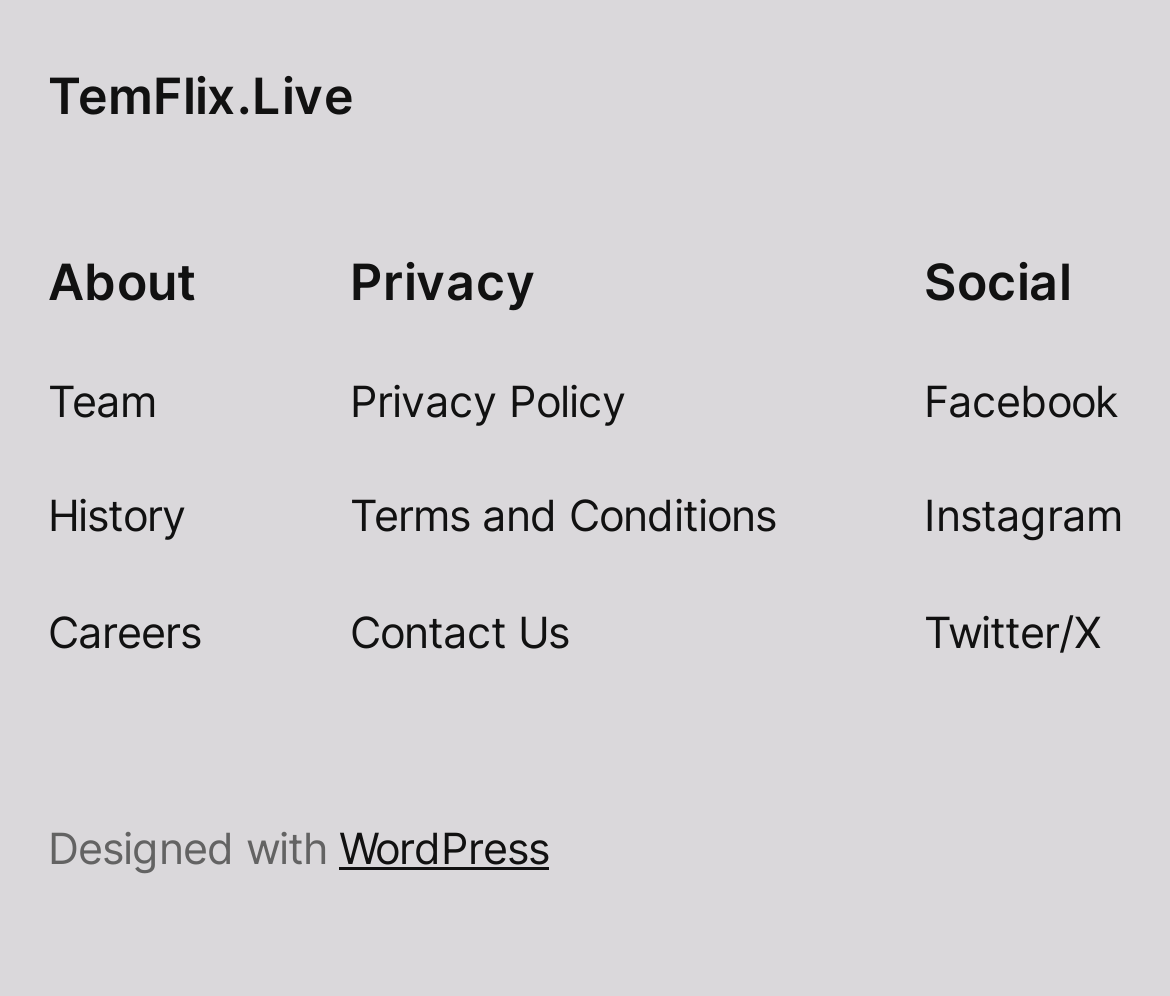Provide the bounding box coordinates of the UI element this sentence describes: "Privacy Policy".

None